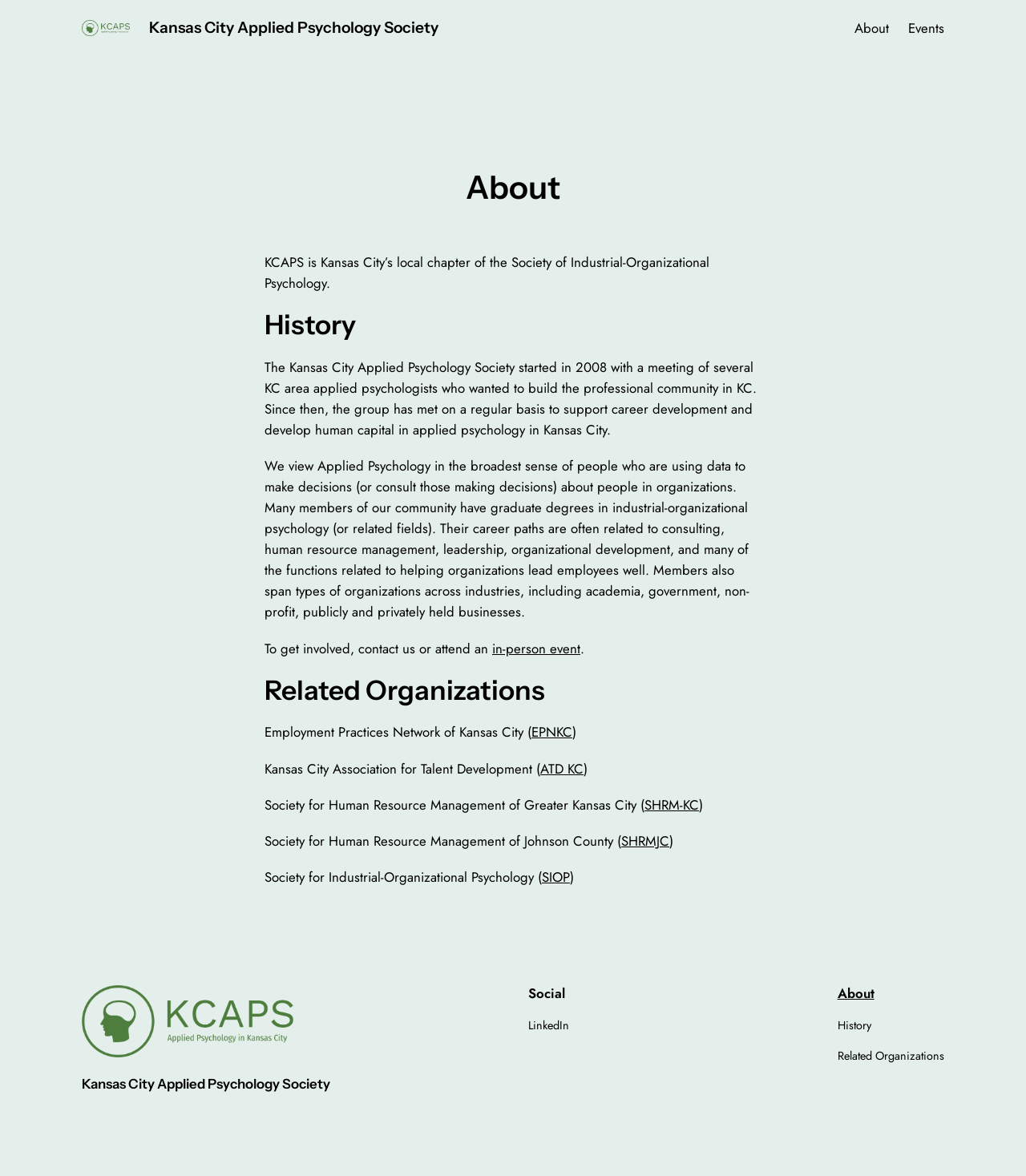Please provide the bounding box coordinates for the UI element as described: "in-person event". The coordinates must be four floats between 0 and 1, represented as [left, top, right, bottom].

[0.48, 0.543, 0.566, 0.559]